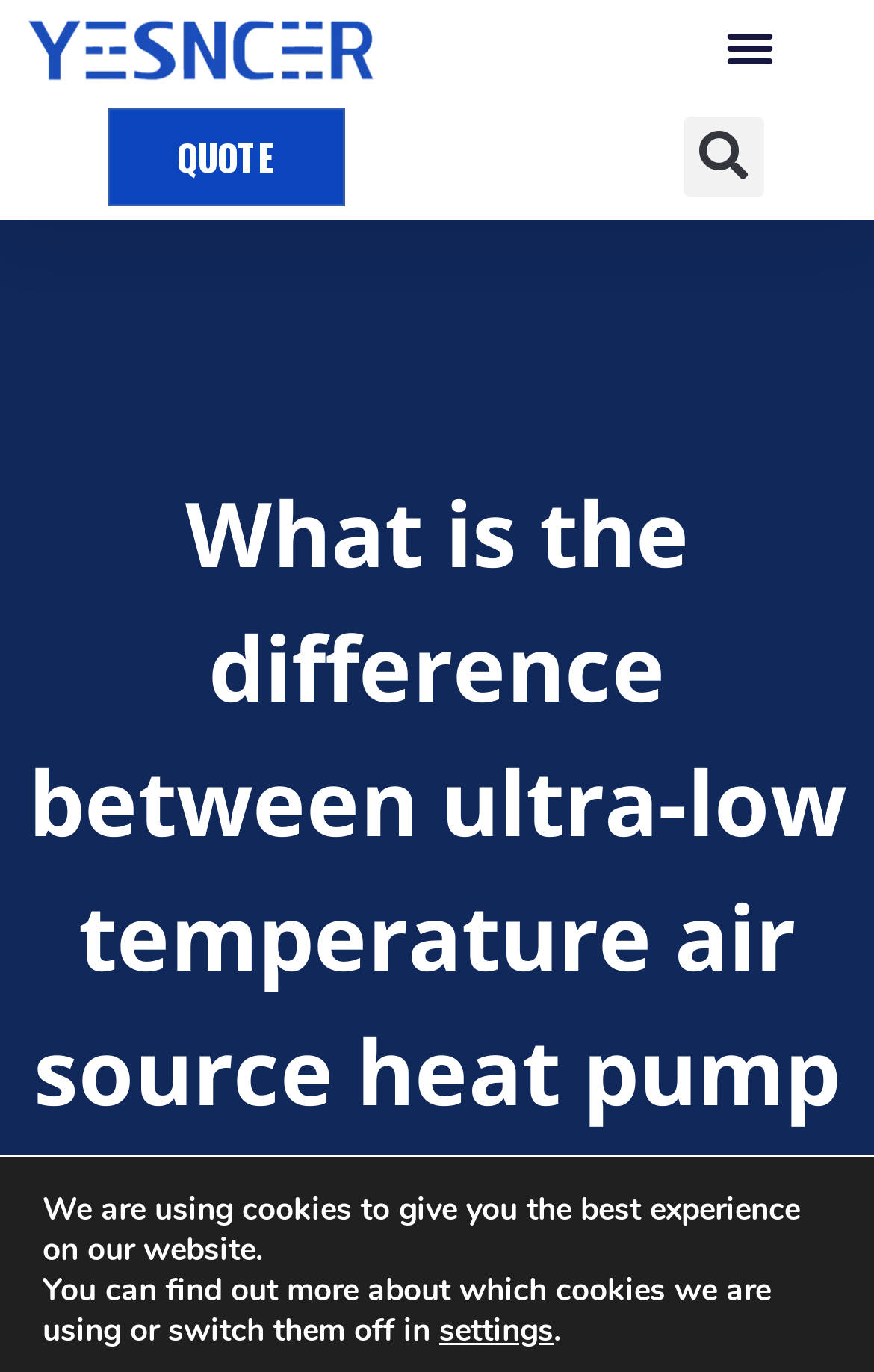Please give a succinct answer using a single word or phrase:
What is the 'QUOTE' link for?

To get a quote